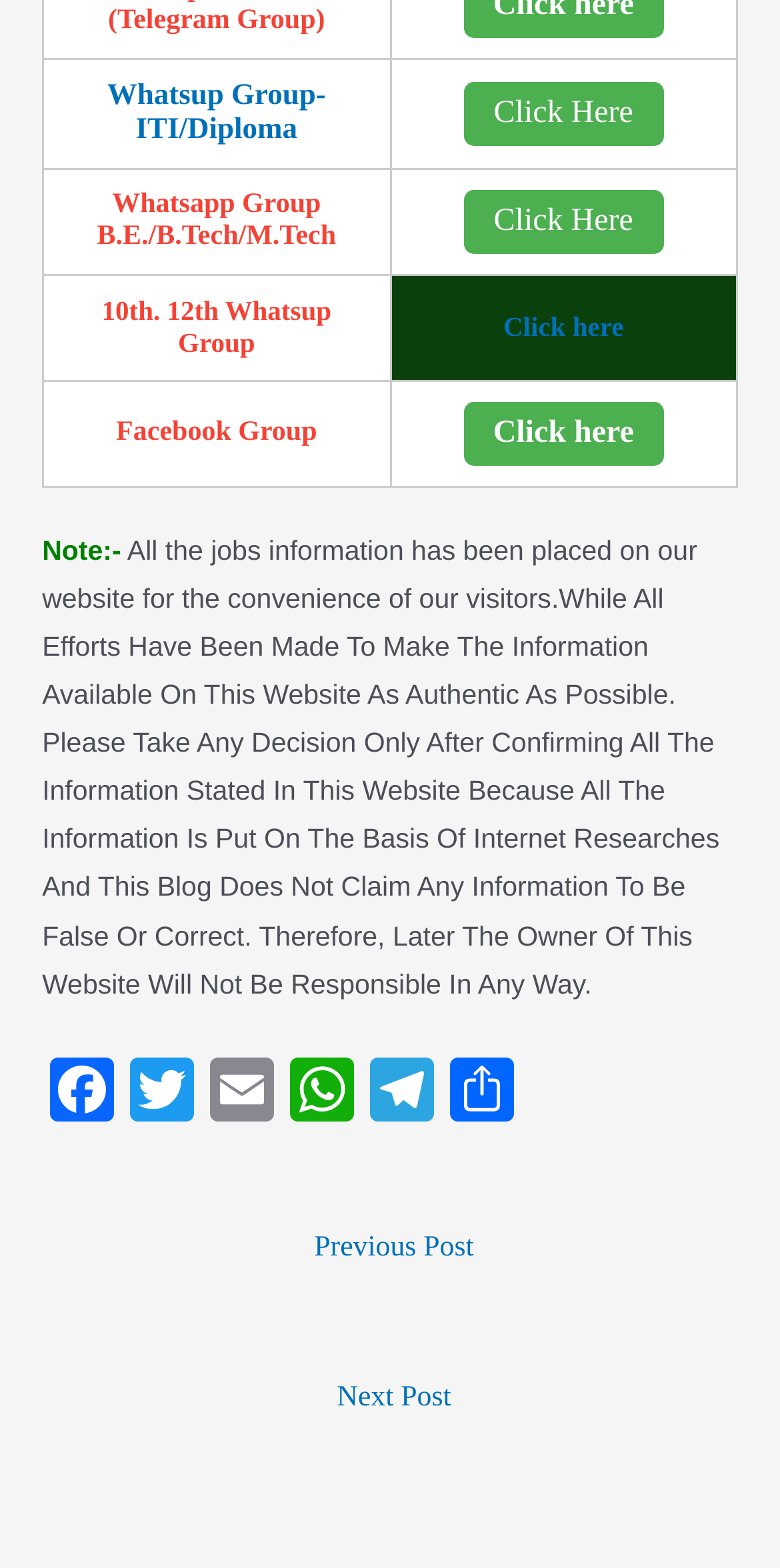Please determine the bounding box coordinates of the area that needs to be clicked to complete this task: 'Click on Facebook Group'. The coordinates must be four float numbers between 0 and 1, formatted as [left, top, right, bottom].

[0.055, 0.243, 0.5, 0.311]